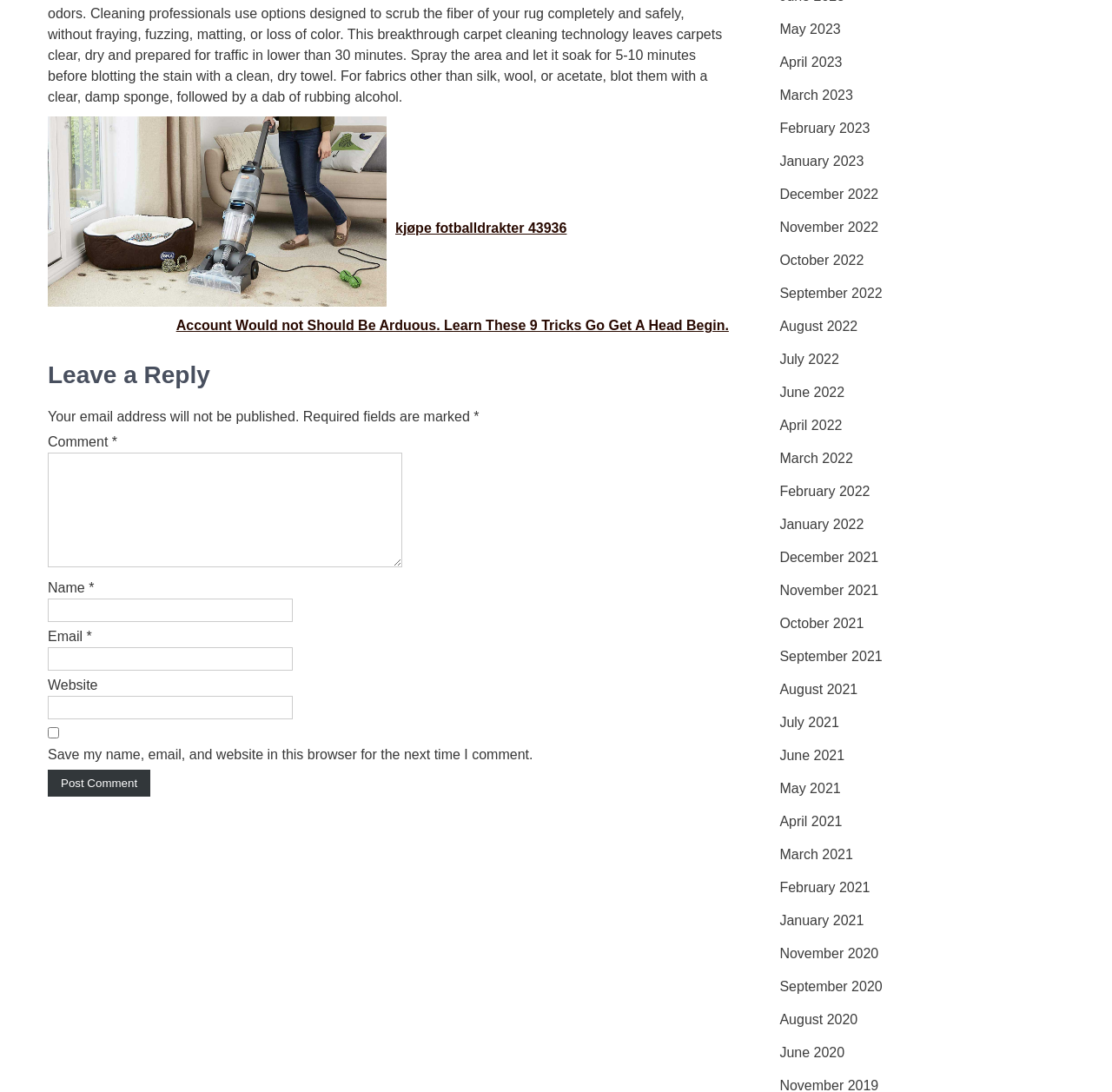Locate the bounding box coordinates of the clickable area to execute the instruction: "View posts from May 2023". Provide the coordinates as four float numbers between 0 and 1, represented as [left, top, right, bottom].

[0.701, 0.018, 0.756, 0.037]